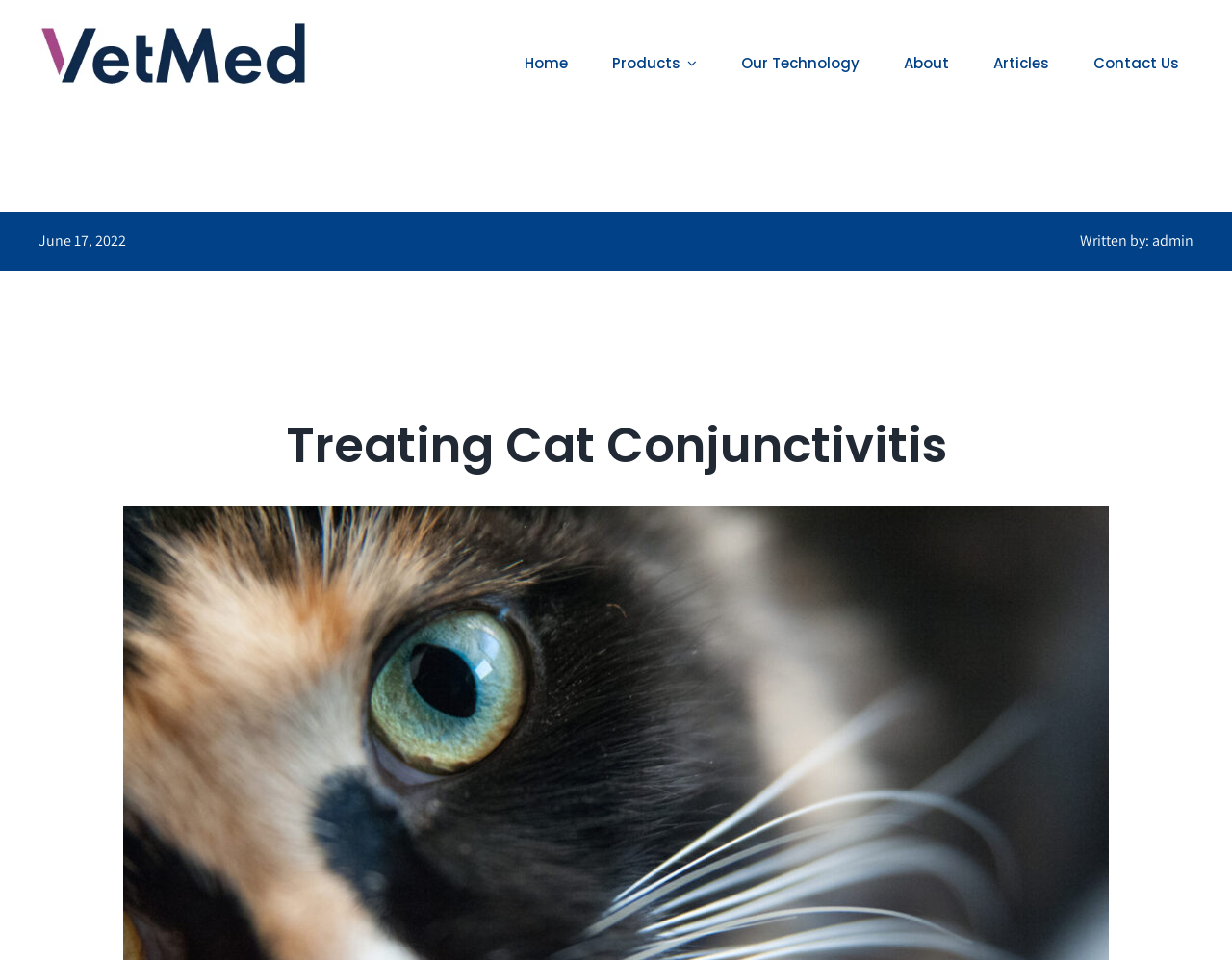Answer the question below in one word or phrase:
What is the position of the 'About' menu item?

Fourth from the left